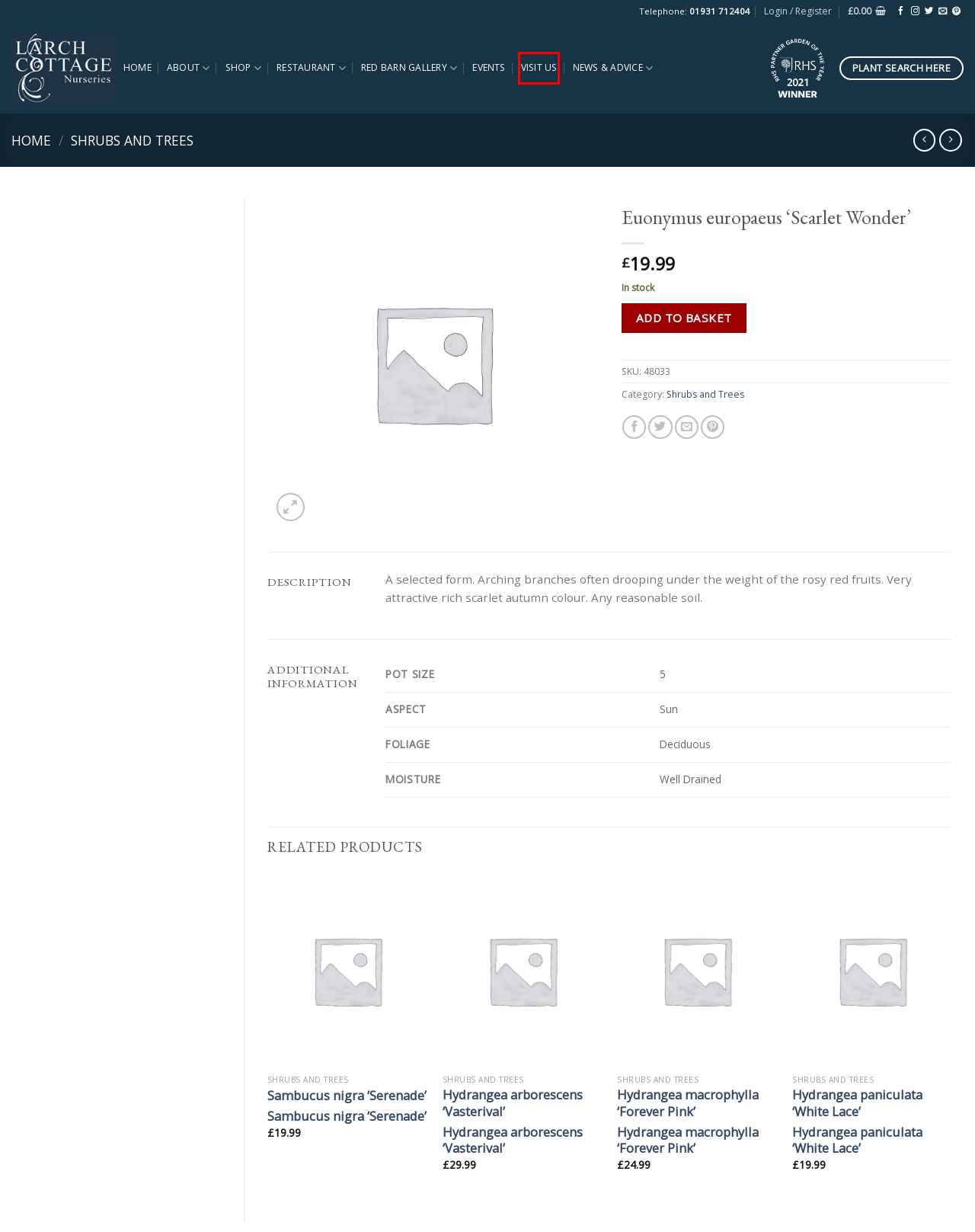Given a screenshot of a webpage with a red bounding box around a UI element, please identify the most appropriate webpage description that matches the new webpage after you click on the element. Here are the candidates:
A. Hydrangea paniculata ‘White Lace’ – Larch Cottage Nurseries
B. Shrubs and Trees – Larch Cottage Nurseries
C. Events – Larch Cottage Nurseries
D. Contact – Larch Cottage Nurseries
E. Sambucus nigra ‘Serenade’ – Larch Cottage Nurseries
F. My Account – Larch Cottage Nurseries
G. Cart – Larch Cottage Nurseries
H. La Casa Verde – Larch Cottage Nurseries

D